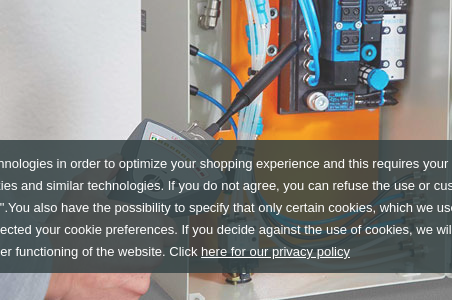What is the minimum size of leak it can detect?
Please provide a comprehensive answer based on the visual information in the image.

According to the caption, the ULD-1 Ultrasonic Leak Detector is capable of identifying leaks as small as 0.1 mm, which highlights its critical role in maintaining the efficiency of pneumatic systems.